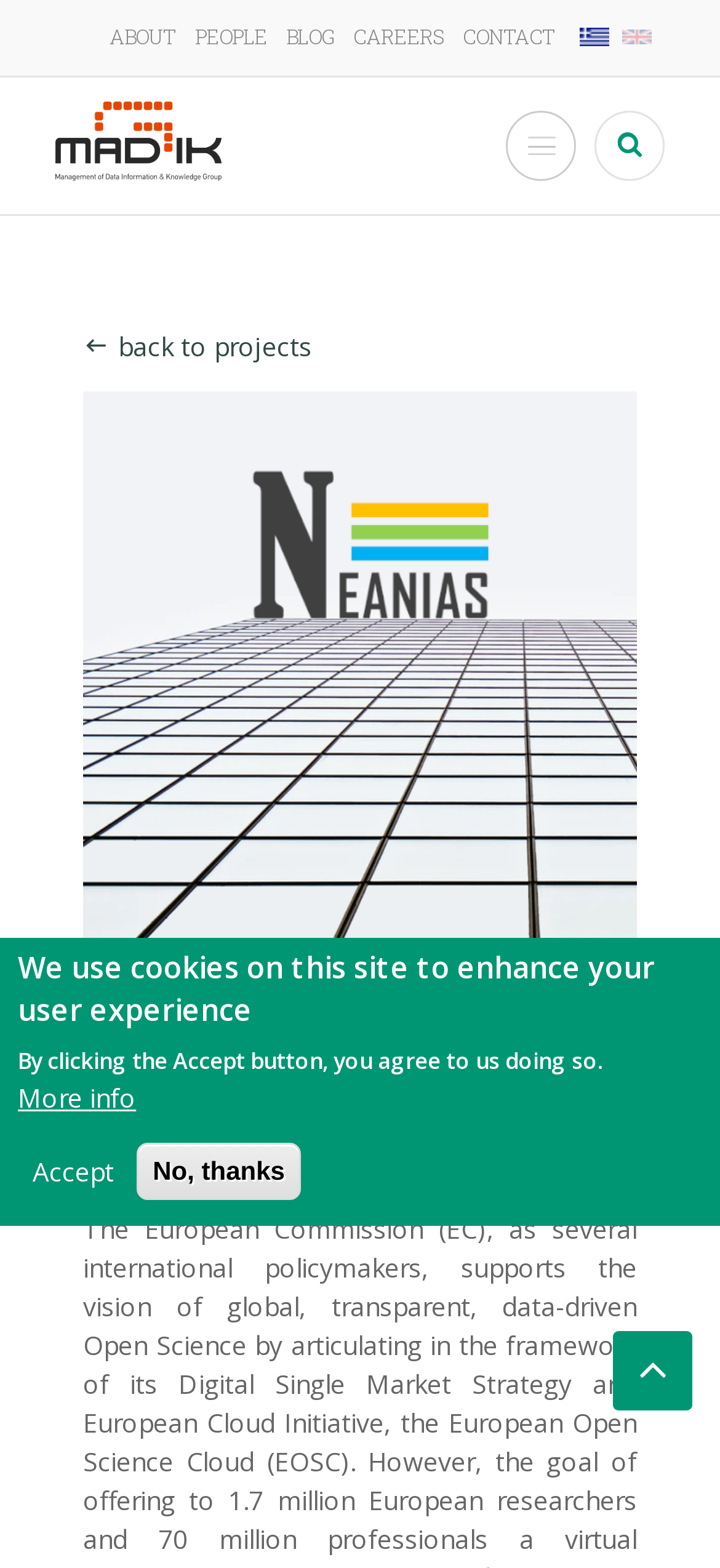Please provide the bounding box coordinates for the element that needs to be clicked to perform the following instruction: "Read more about Open Science". The coordinates should be given as four float numbers between 0 and 1, i.e., [left, top, right, bottom].

[0.176, 0.74, 0.391, 0.76]